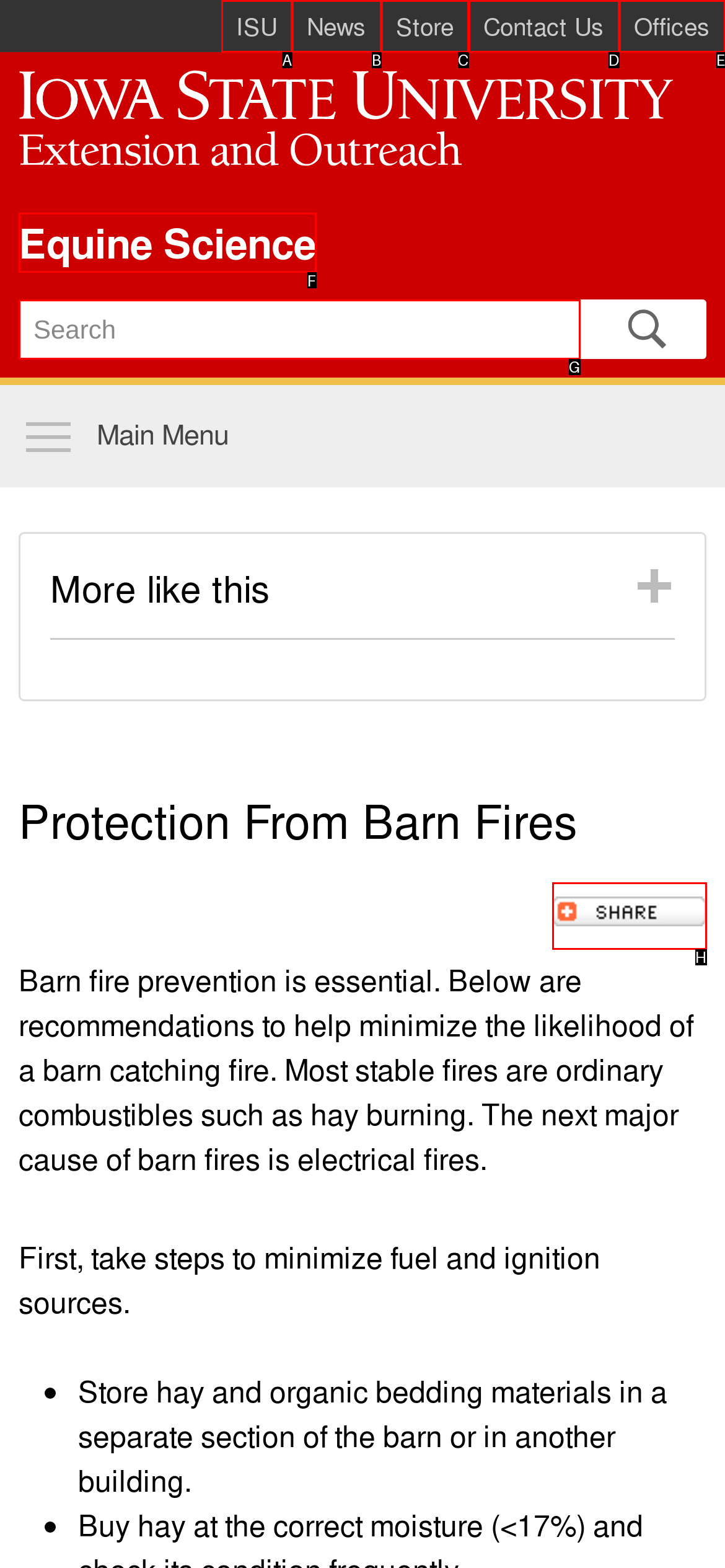Which UI element corresponds to this description: alt="Share page with AddThis"
Reply with the letter of the correct option.

H